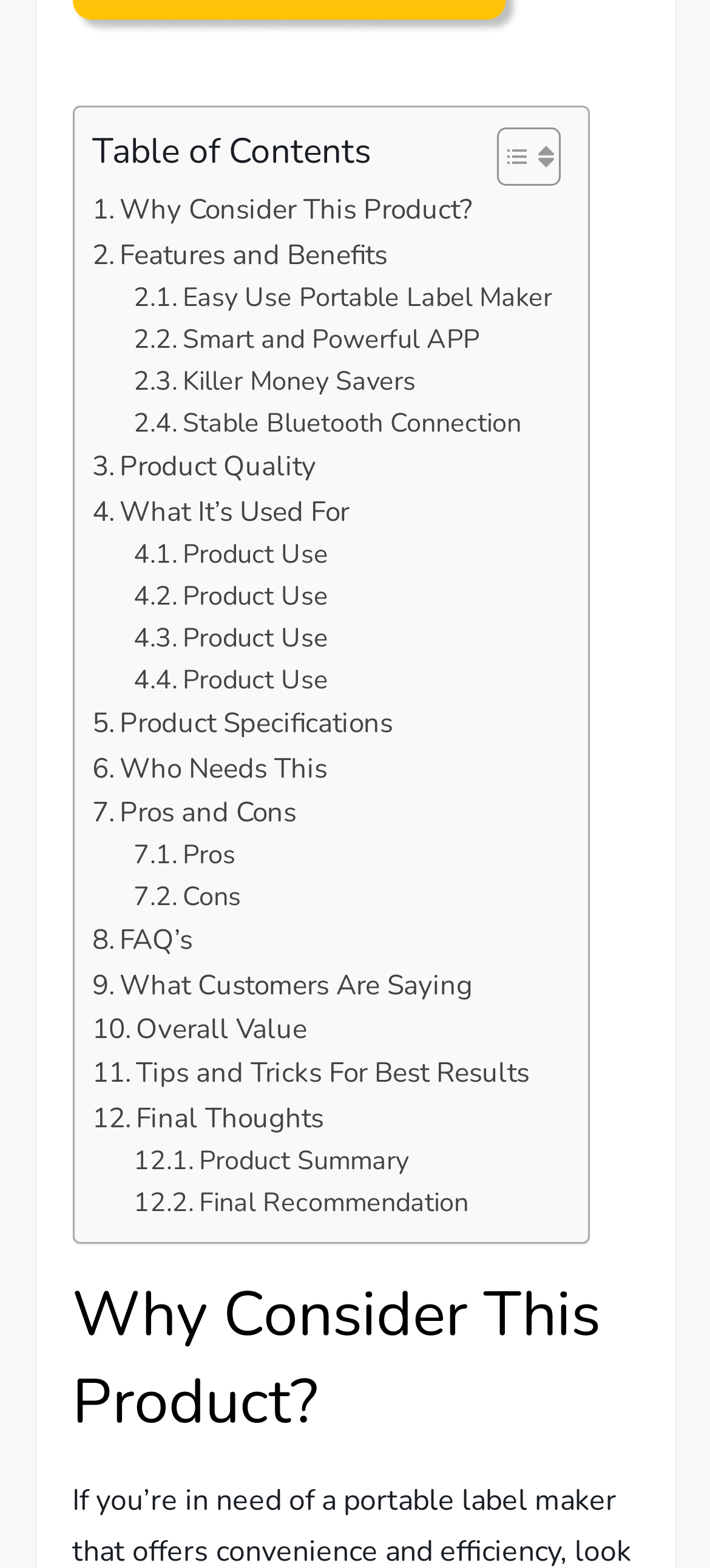Find the bounding box of the UI element described as: "Why Consider This Product?". The bounding box coordinates should be given as four float values between 0 and 1, i.e., [left, top, right, bottom].

[0.129, 0.12, 0.665, 0.148]